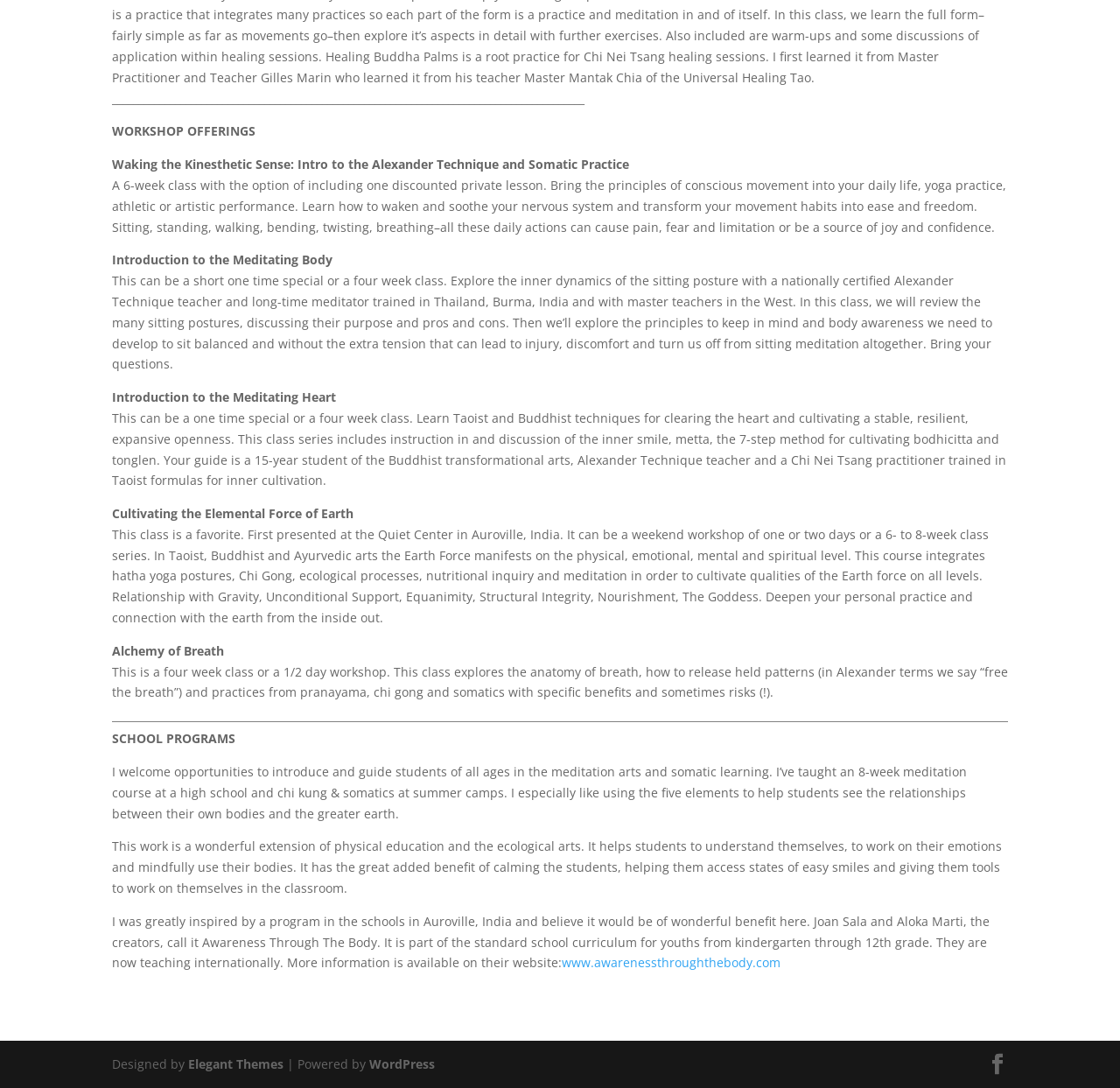What is the name of the website that inspired the school program?
From the image, respond with a single word or phrase.

Awareness Through The Body